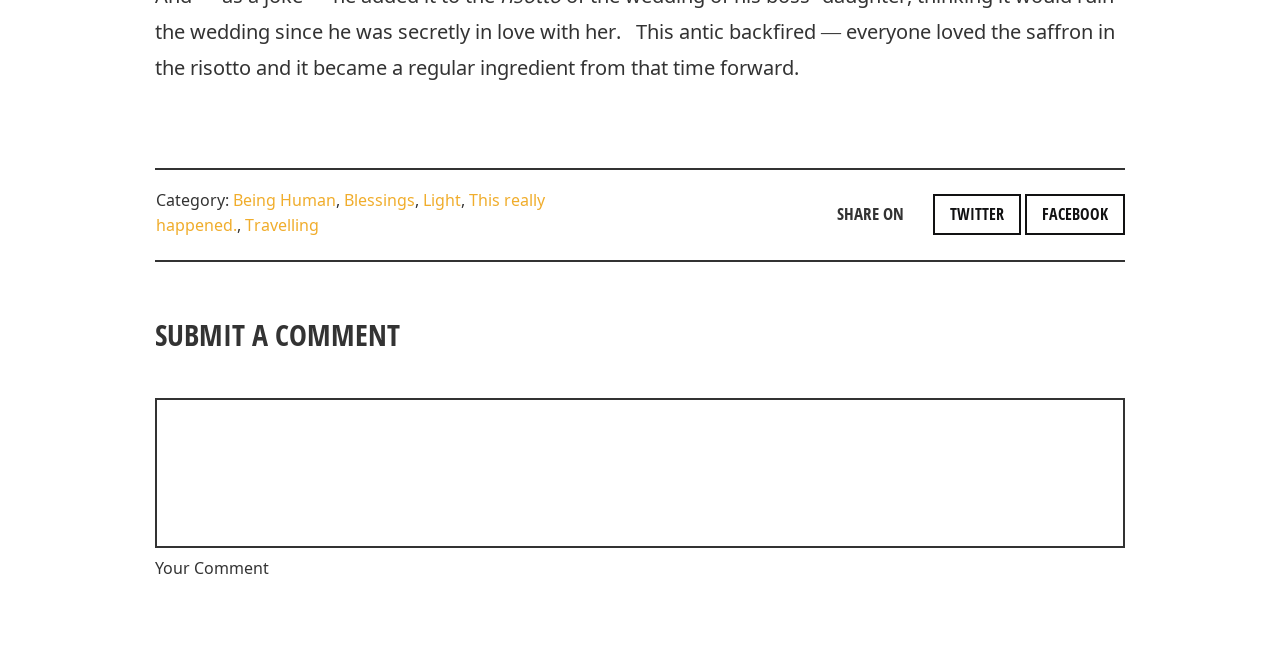Based on the image, provide a detailed response to the question:
How many elements are in the footer section?

I counted the number of elements in the footer section, which includes 7 links, 1 static text 'Category:', and 1 static text ','.